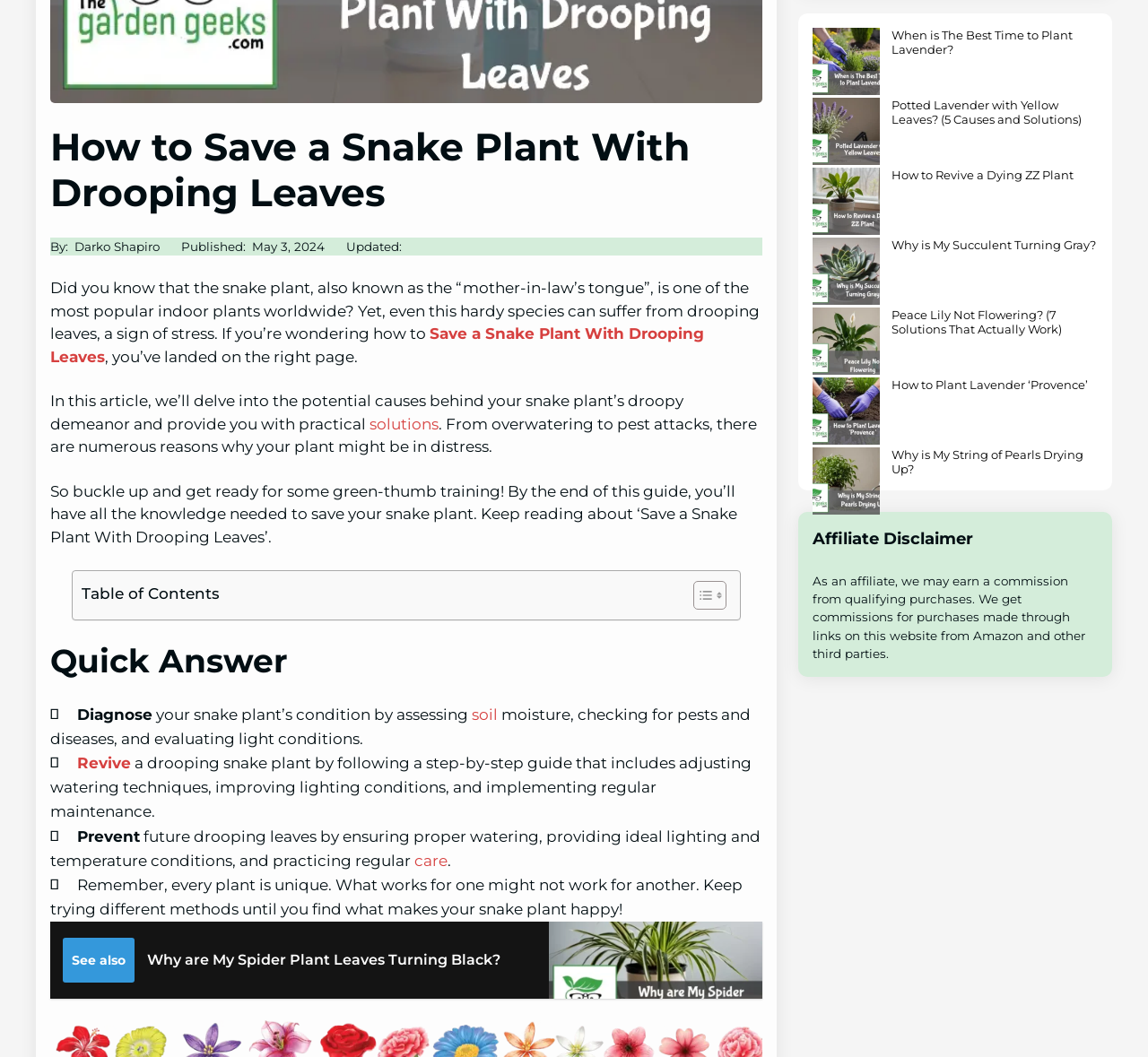Predict the bounding box of the UI element that fits this description: "Toggle".

[0.592, 0.549, 0.629, 0.578]